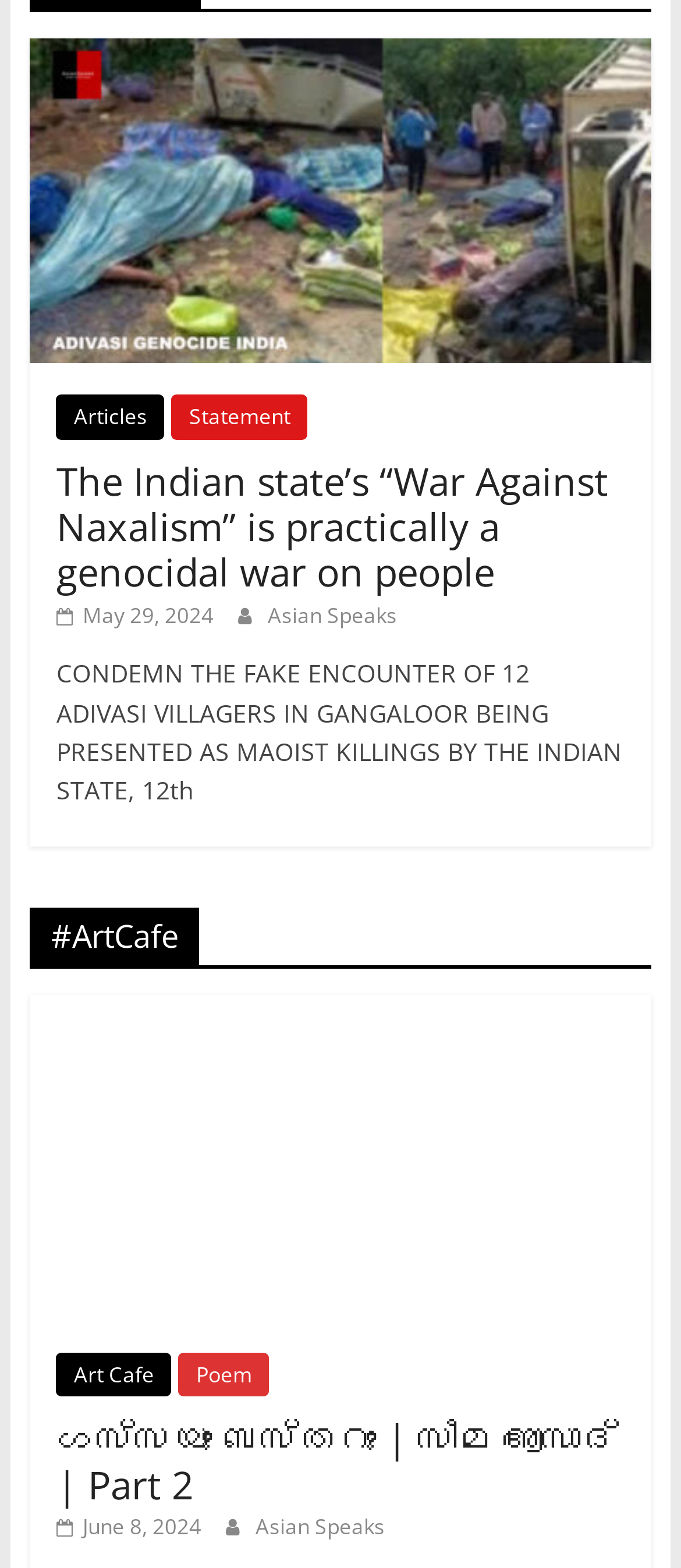Given the description "May 29, 2024", provide the bounding box coordinates of the corresponding UI element.

[0.083, 0.383, 0.313, 0.402]